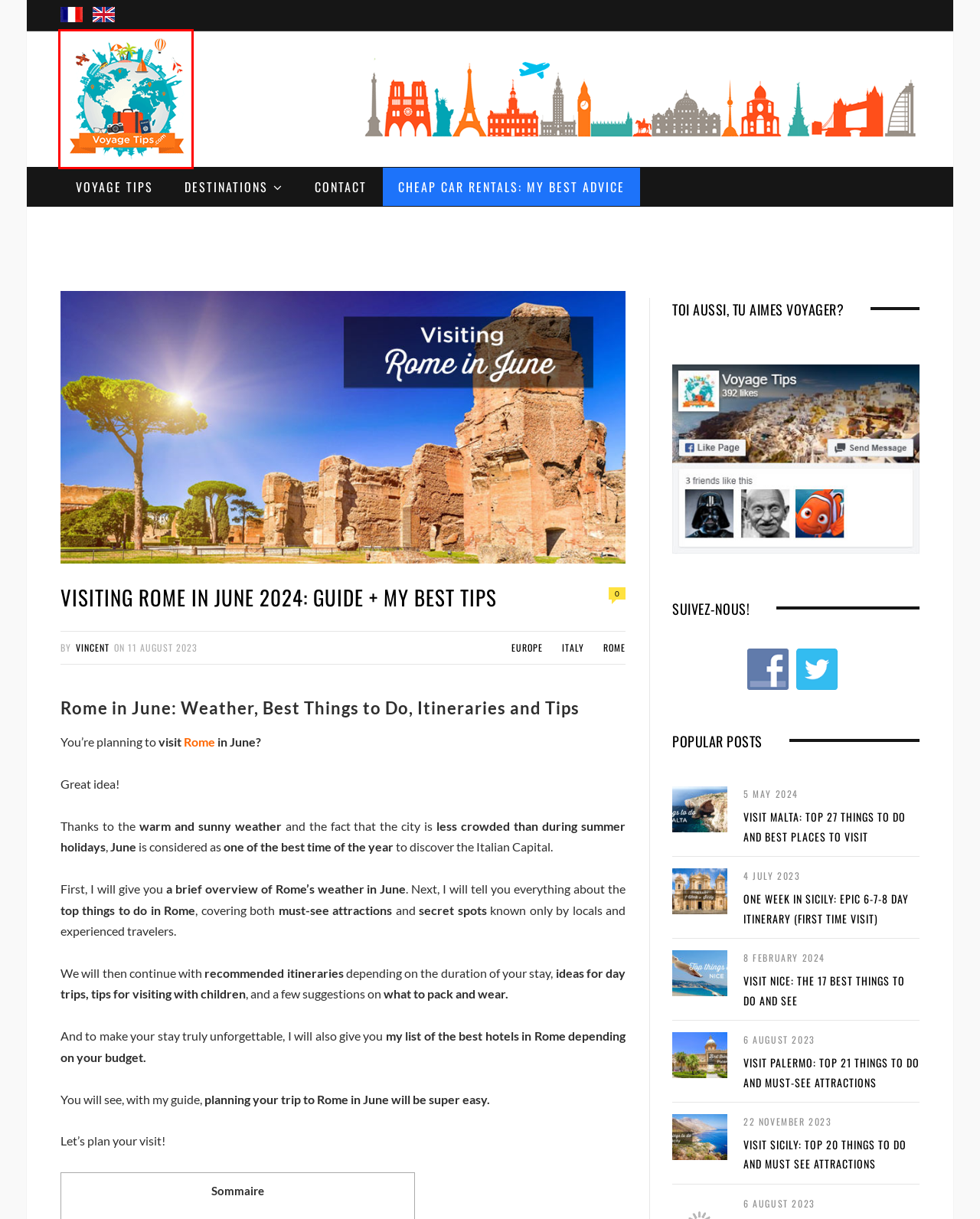Review the screenshot of a webpage that includes a red bounding box. Choose the most suitable webpage description that matches the new webpage after clicking the element within the red bounding box. Here are the candidates:
A. Voyage Tips - Tips and advice for your travel
B. The 20 Best Things to Do in Sicily | Must-See Attractions | Visit Sicily
C. Visit Palermo: Top 21 Things to do and Must See Attractions | Sicily Travel
D. Visiter Rome en Juin 2024 | Météo + Que Faire + Itinéraires
E. Rome Archives | Voyage Tips
F. 27 Best Things to Do in Malta | Best Places To Visit and See | 2024
G. Contact | Voyage Tips
H. One week in Sicily: Epic 6-7-8 Day Itinerary (First Time Visit)

A